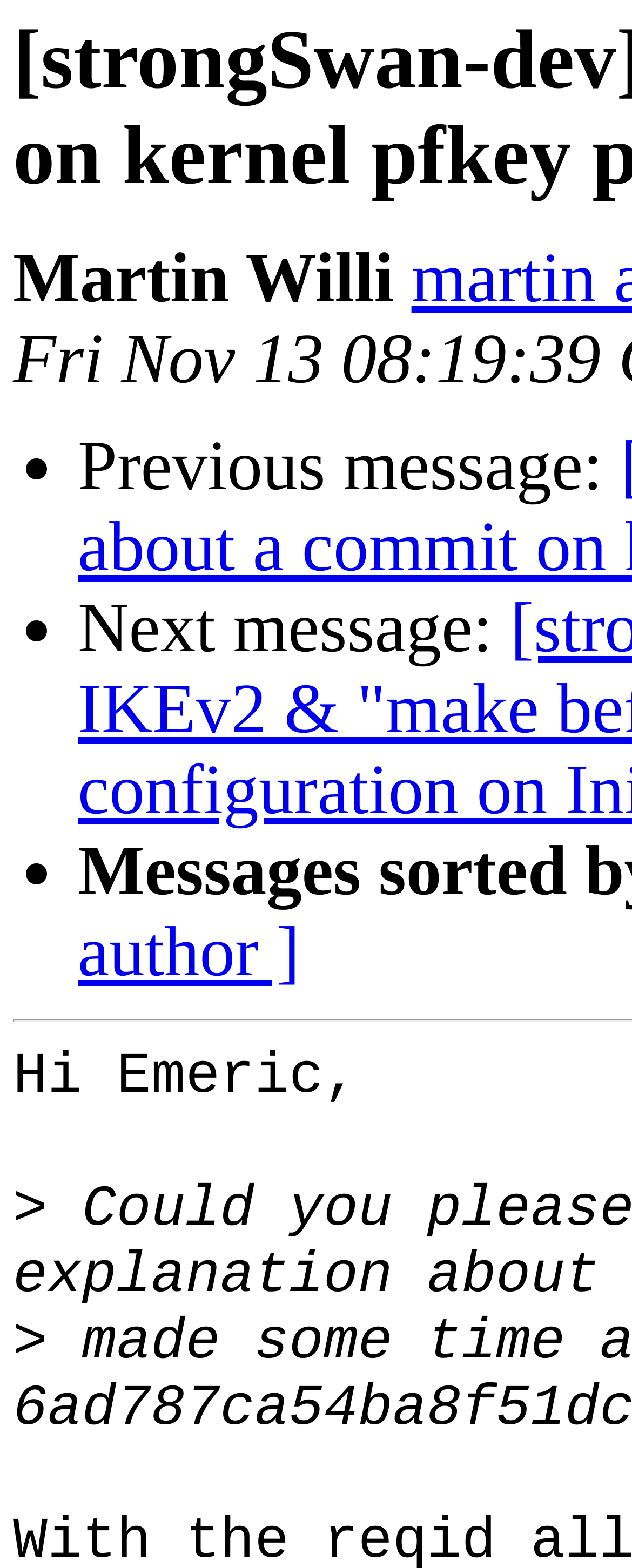How many lines of text are in the message body?
Answer the question with a detailed explanation, including all necessary information.

The message body contains two lines of text, as indicated by the StaticText element with the text 'Hi Emeric,

>'.